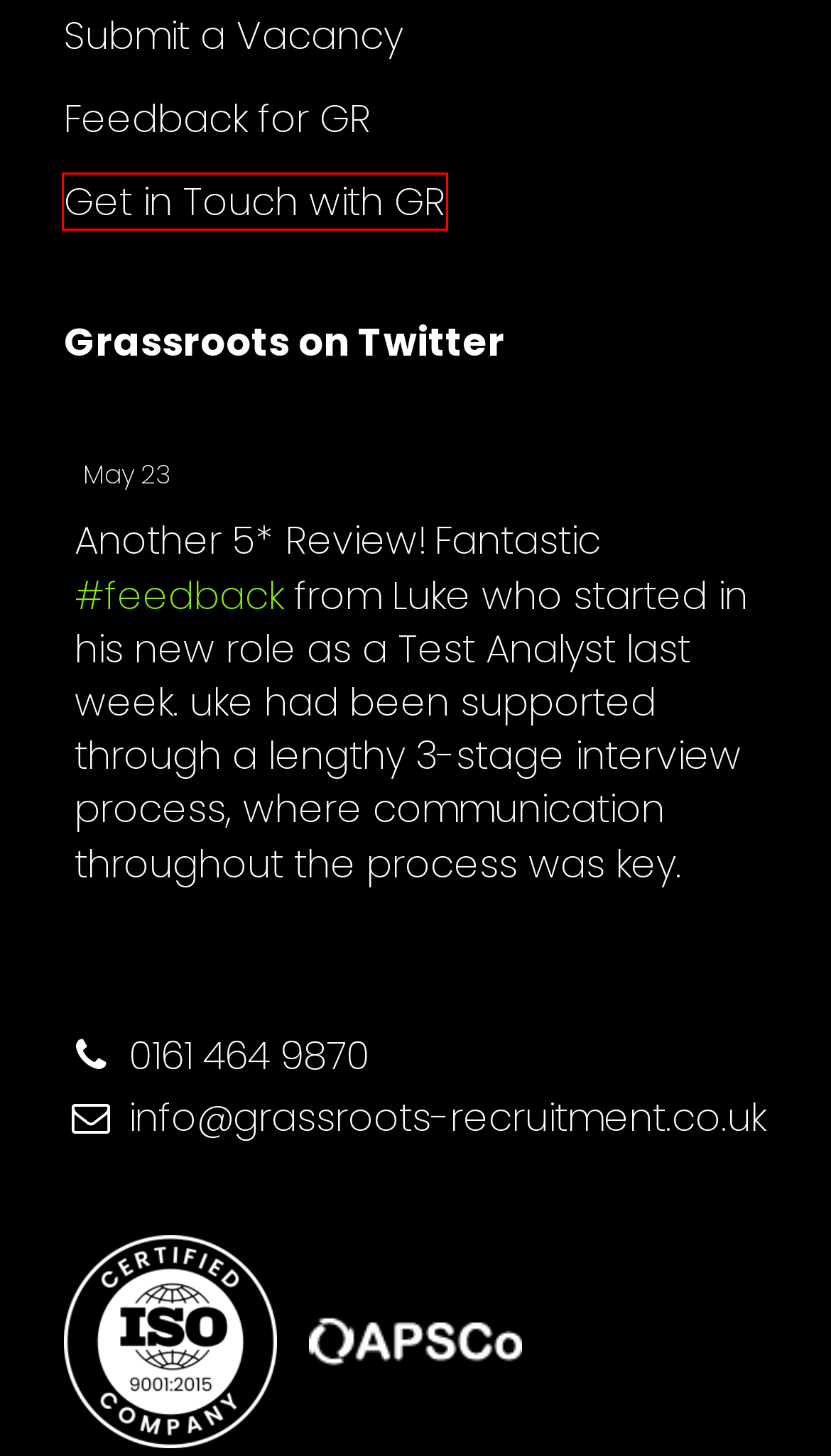Analyze the given webpage screenshot and identify the UI element within the red bounding box. Select the webpage description that best matches what you expect the new webpage to look like after clicking the element. Here are the candidates:
A. Feedback for Grassroots Recruitment - Grassroots Recruitment
B. Sales and Technical Recruitment Agency | Grassroots Recruitment
C. Vacancies in Stockport
D. Jobs Archive - Grassroots Recruitment
E. Submit a Vacancy - Grassroots Recruitment
F. Contact Grassroots Recruitment | Get in touch with the GR Team
G. Stockport Archives - Grassroots Recruitment
H. Privacy policy - Grassroots Recruitment

F